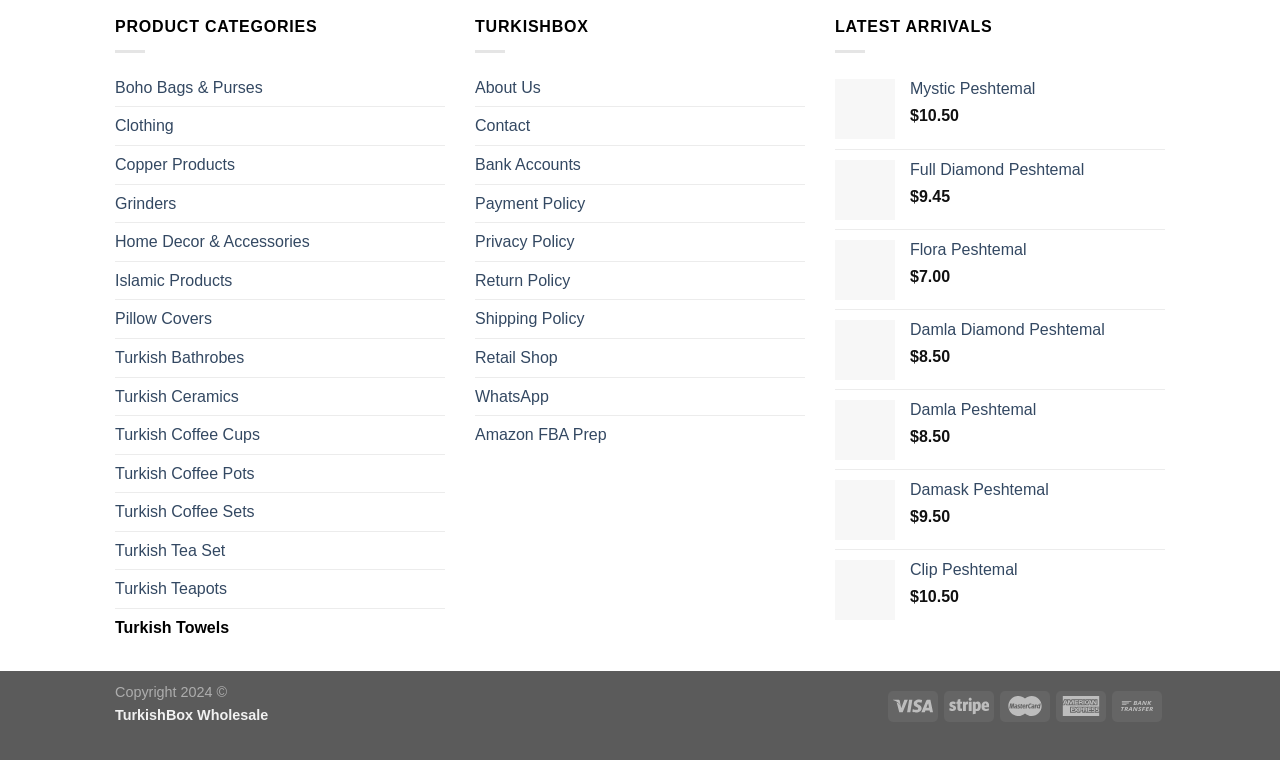What is the category of products listed?
Examine the image and give a concise answer in one word or a short phrase.

Turkish products